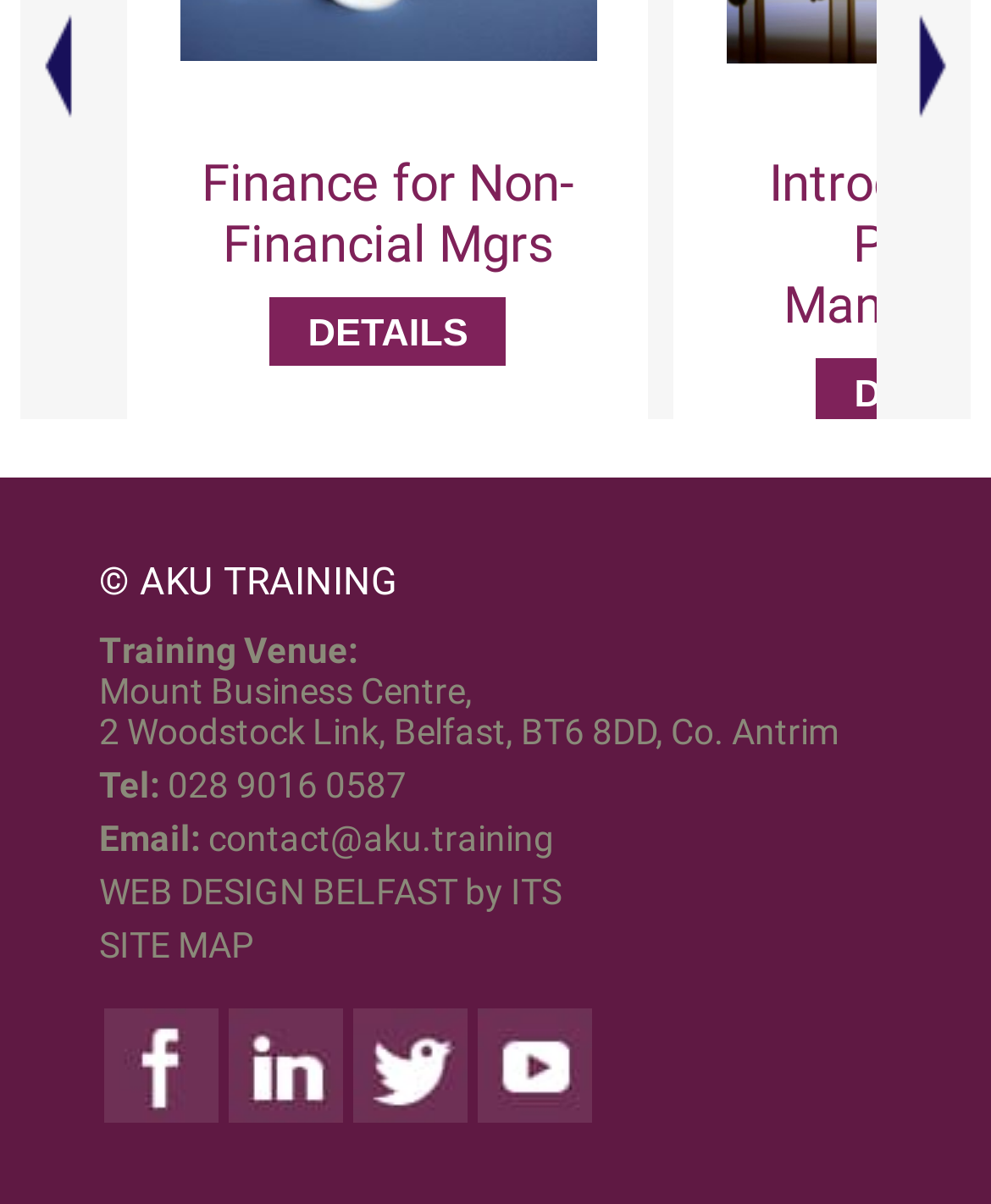Can you find the bounding box coordinates for the element to click on to achieve the instruction: "Check the 'aku.training Facebook' page"?

[0.105, 0.904, 0.221, 0.94]